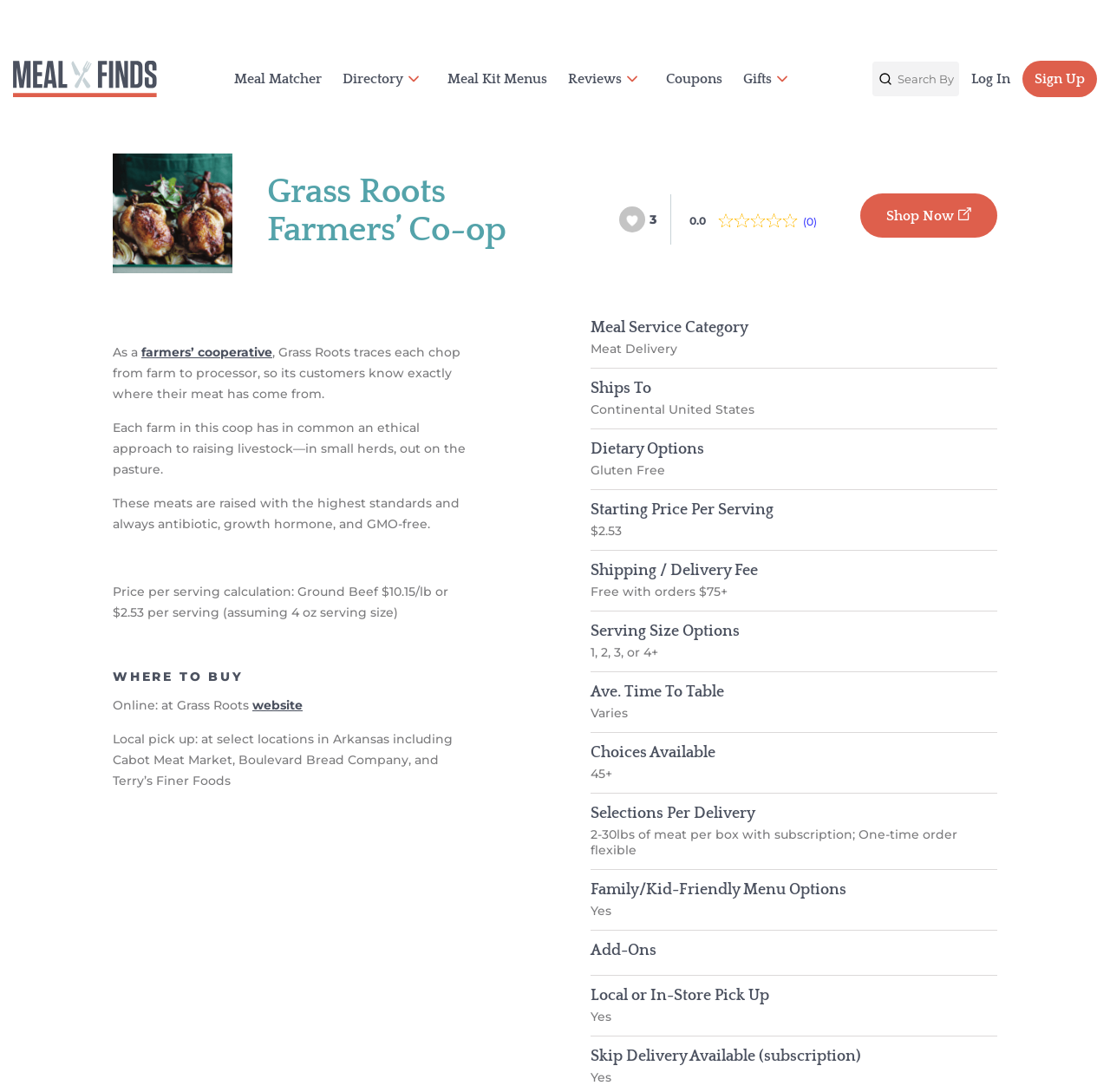Extract the main title from the webpage and generate its text.

Grass Roots Farmers’ Co-op